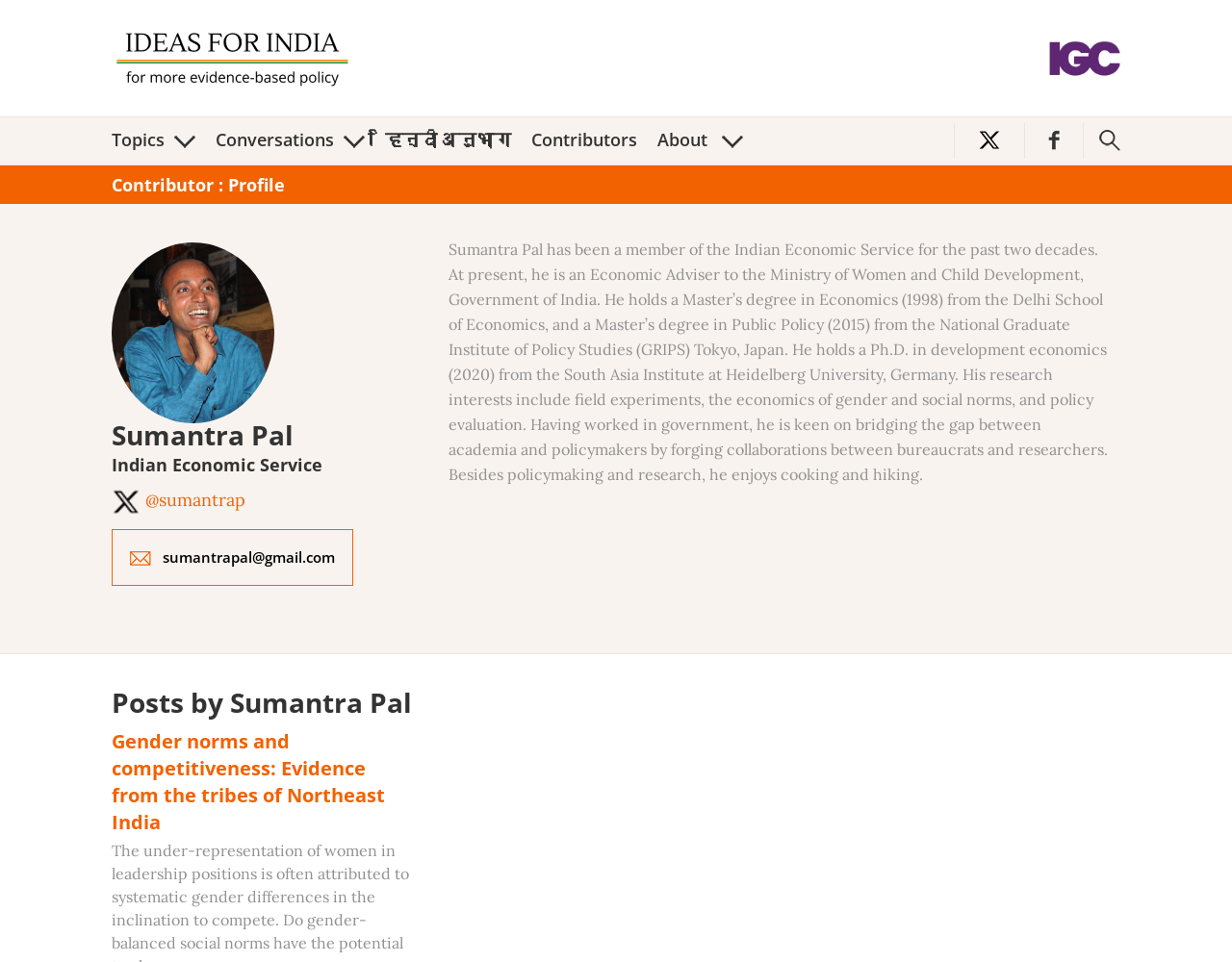Show me the bounding box coordinates of the clickable region to achieve the task as per the instruction: "Share on Facebook".

None